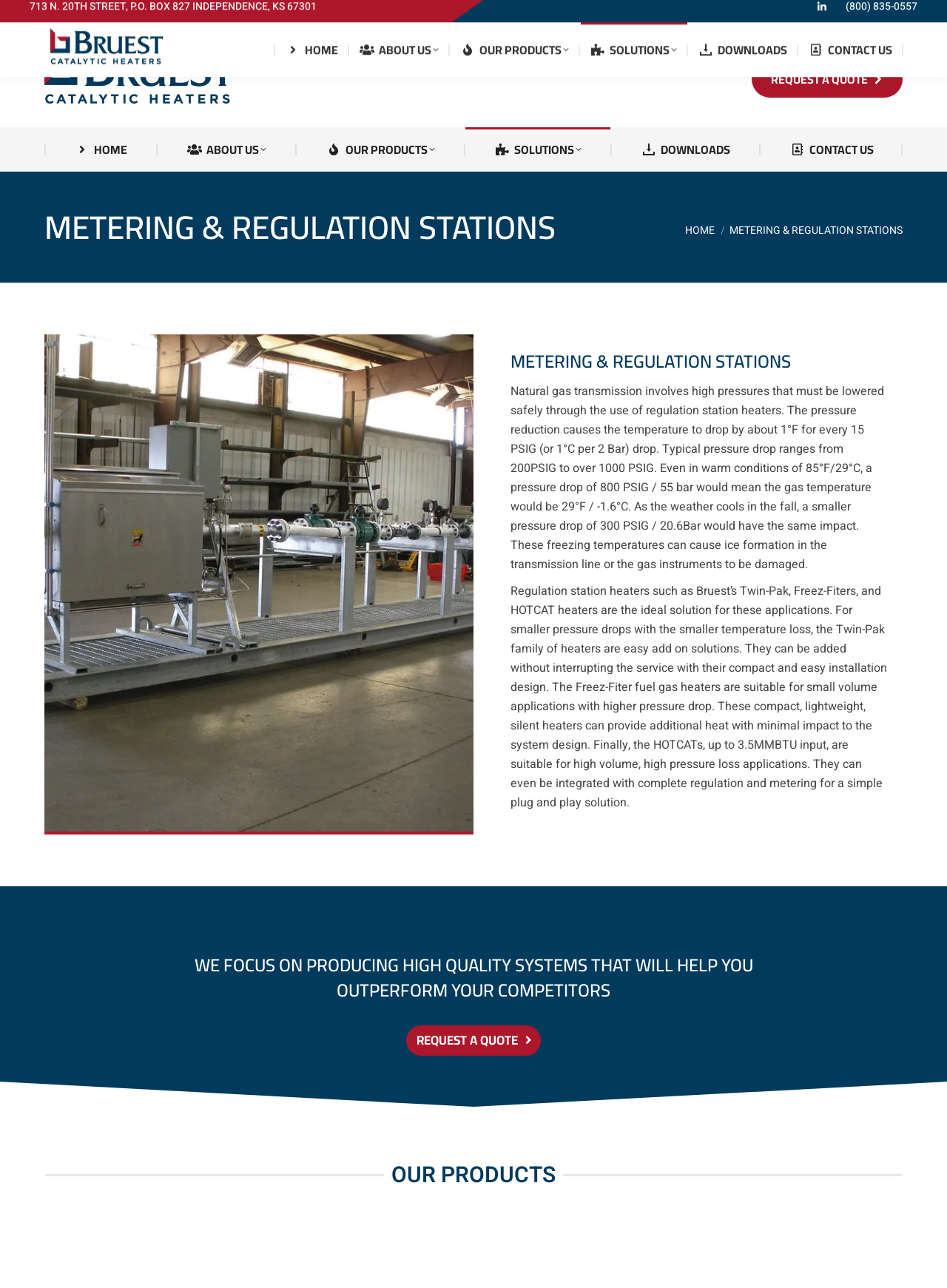Determine the main heading text of the webpage.

METERING & REGULATION STATIONS